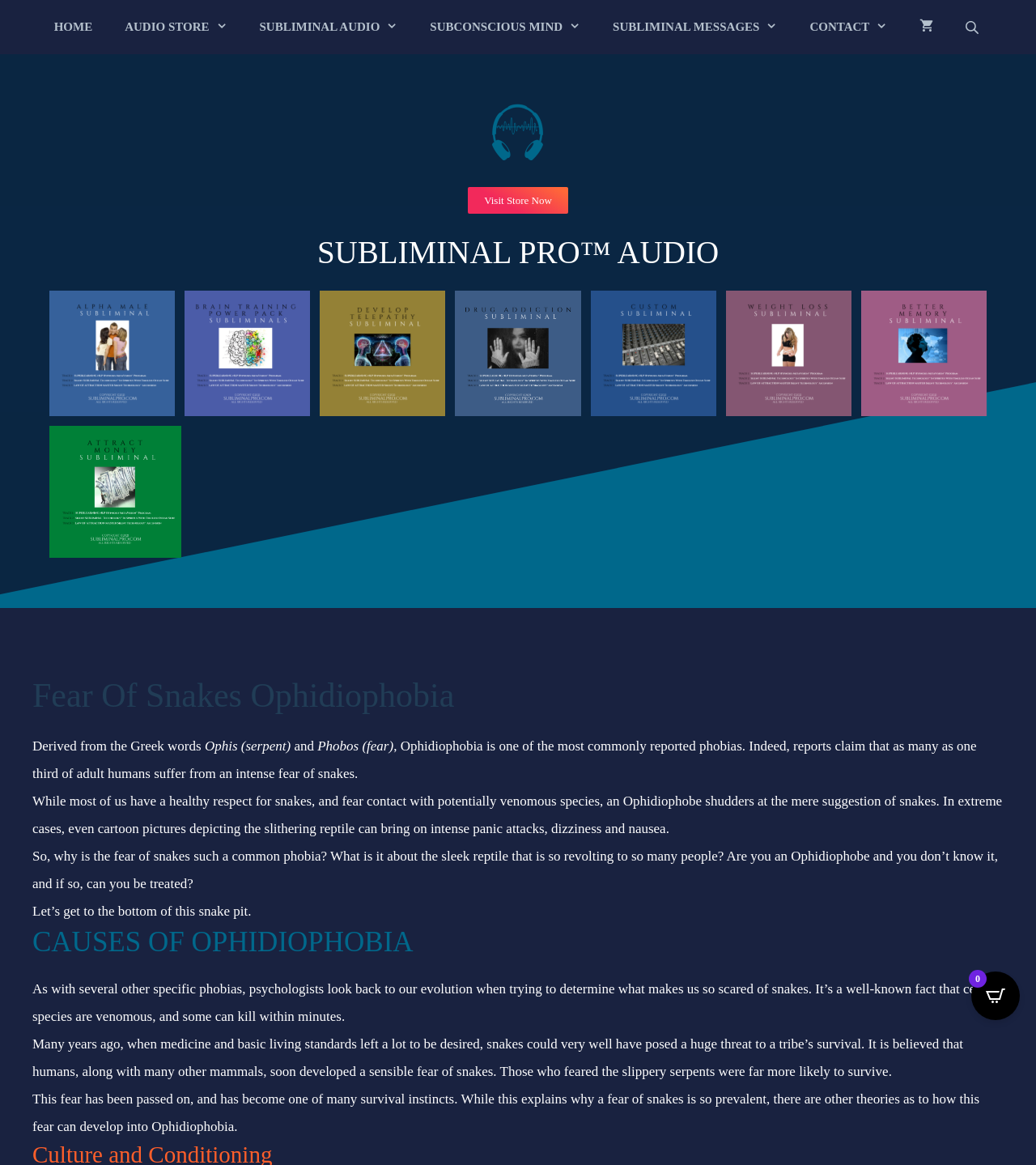Identify the bounding box coordinates of the region that needs to be clicked to carry out this instruction: "Click the 'SUBLIMINAL PRO™ AUDIO' link". Provide these coordinates as four float numbers ranging from 0 to 1, i.e., [left, top, right, bottom].

[0.054, 0.203, 0.946, 0.23]